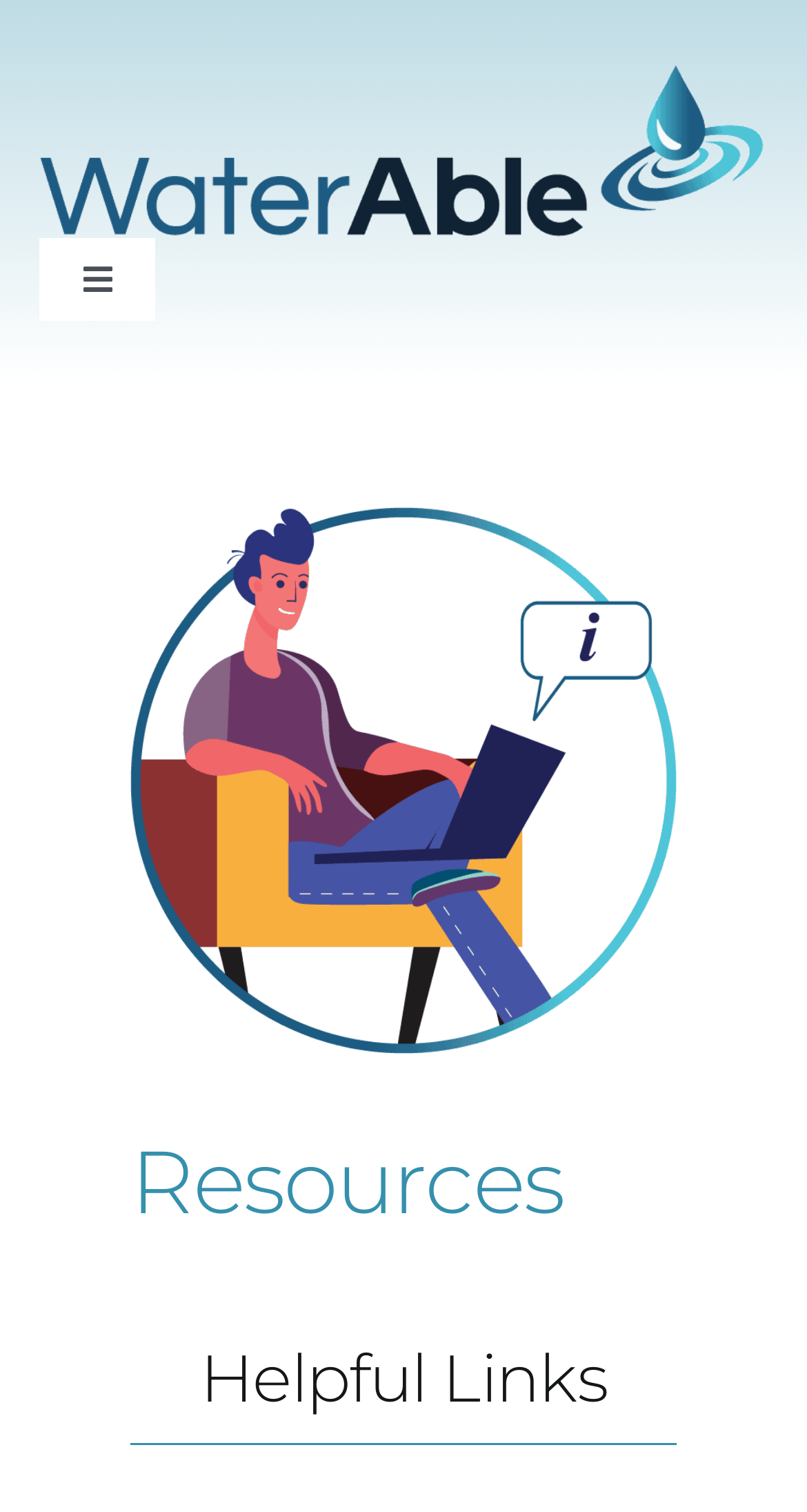Convey a detailed summary of the webpage, mentioning all key elements.

The webpage is titled "Resources - WaterAble" and features a prominent WaterAble logo at the top left corner, which is also a clickable link. Below the logo, there is a navigation menu that can be toggled by a button on the top right corner. The menu contains six links: Memberships, Partnerships, Events, Resources, Contact, and Home, which are arranged vertically from top to bottom.

On the main content area, there is an illustration of a person sitting on a chair with a laptop, taking up a significant portion of the page. Above the illustration, there is a heading that reads "Resources". Below the illustration, there is another heading that reads "Helpful Links".